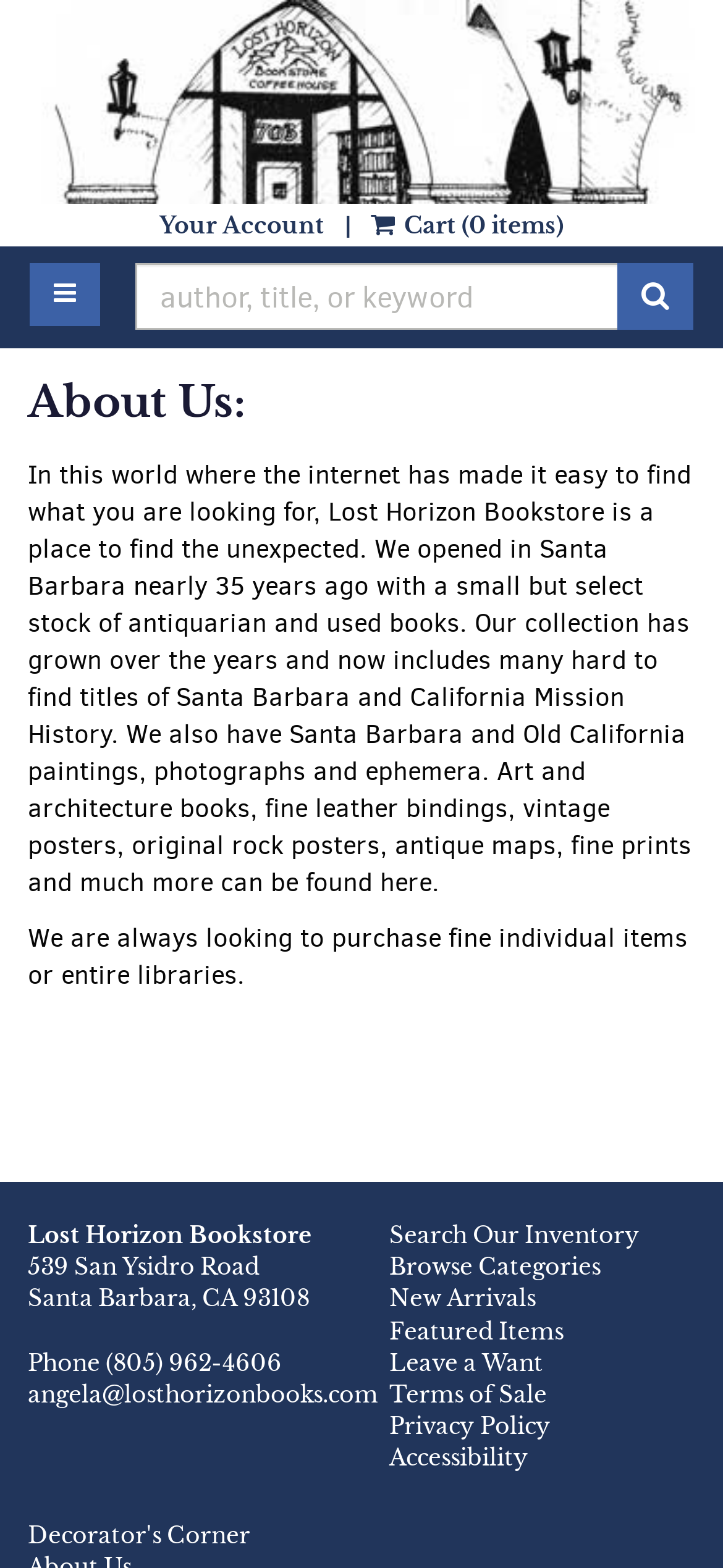Locate the UI element described as follows: "Terms of Sale". Return the bounding box coordinates as four float numbers between 0 and 1 in the order [left, top, right, bottom].

[0.538, 0.88, 0.756, 0.898]